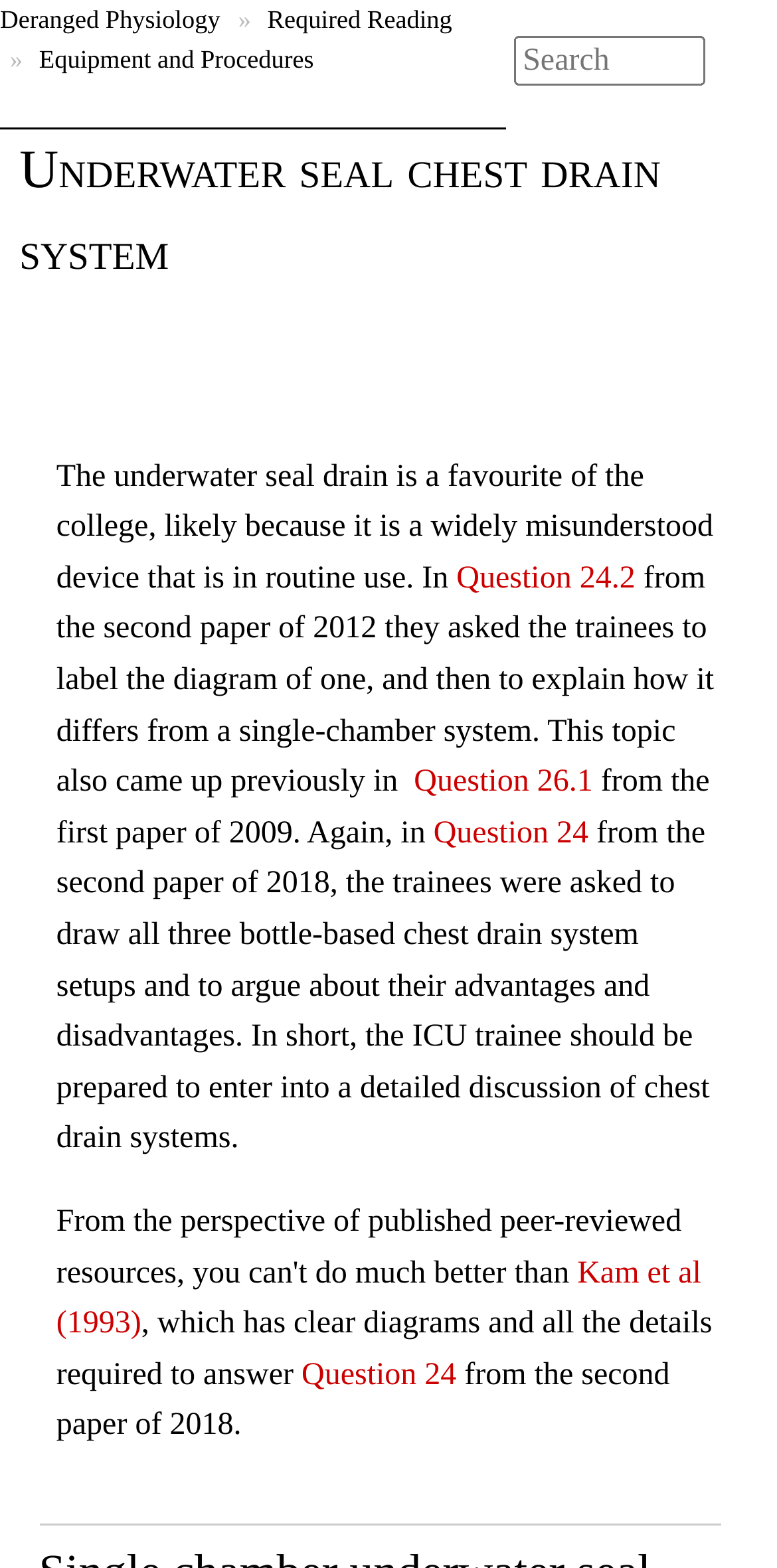Using the webpage screenshot, locate the HTML element that fits the following description and provide its bounding box: "Kam et al (1993)".

[0.072, 0.801, 0.902, 0.855]